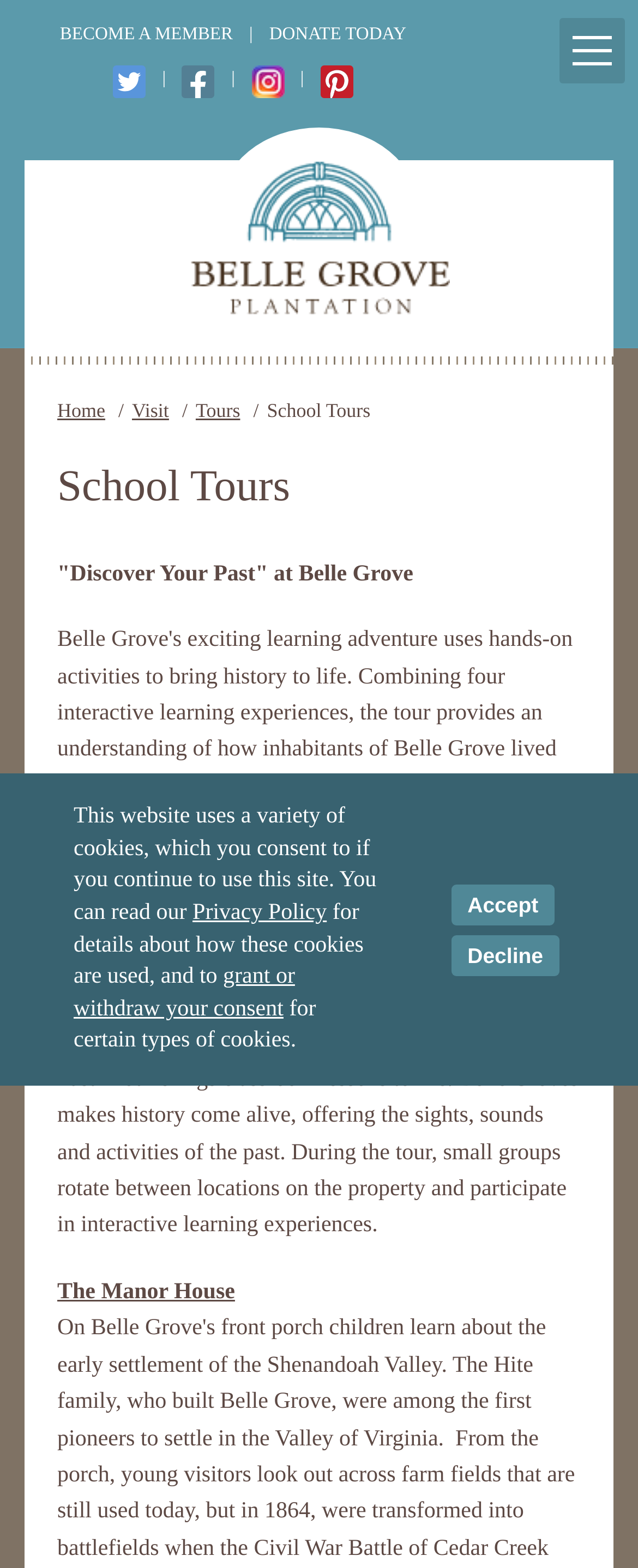Please locate the UI element described by "grant or withdraw your consent" and provide its bounding box coordinates.

[0.115, 0.615, 0.462, 0.652]